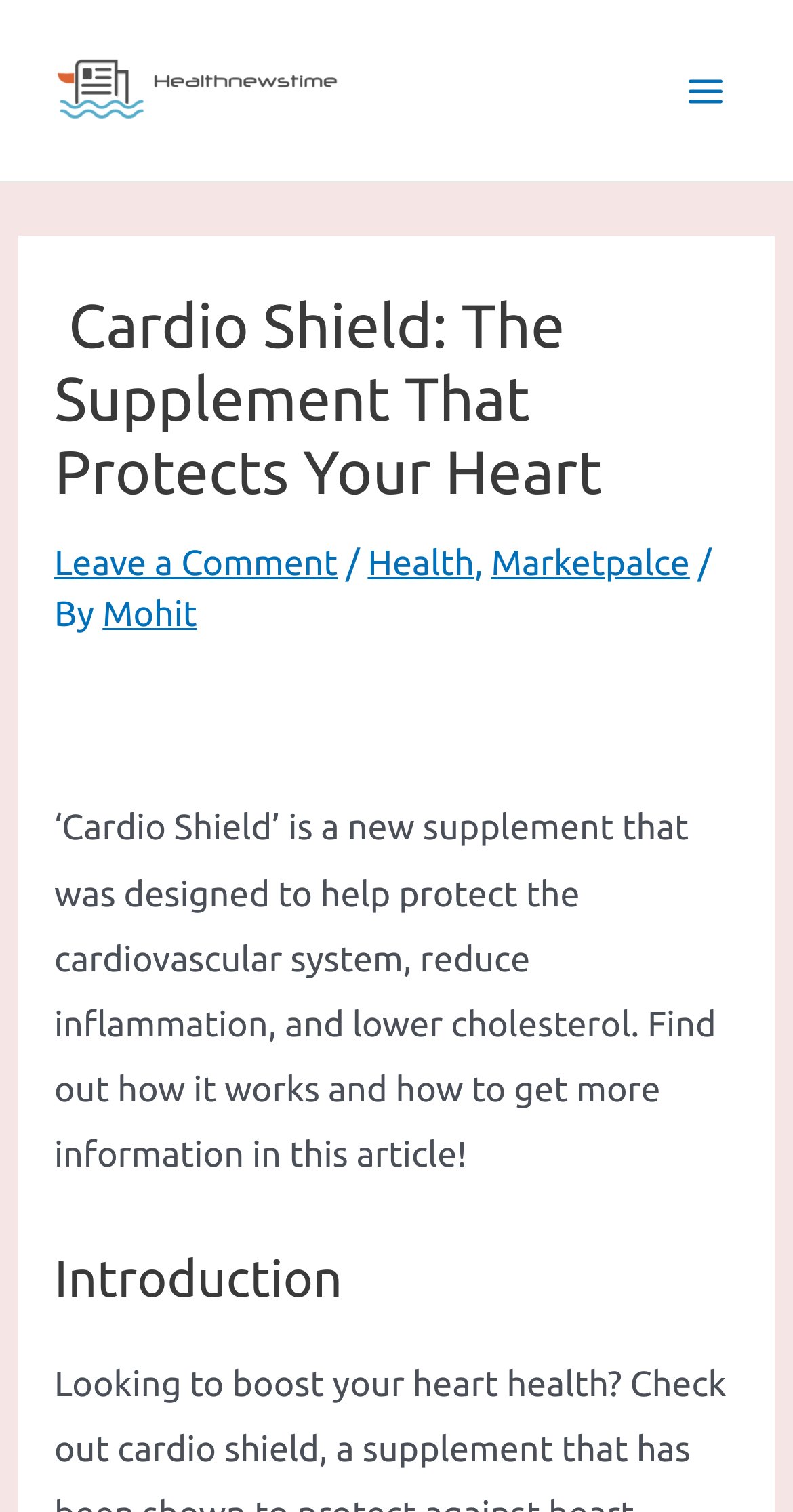From the webpage screenshot, identify the region described by Leave a Comment. Provide the bounding box coordinates as (top-left x, top-left y, bottom-right x, bottom-right y), with each value being a floating point number between 0 and 1.

[0.068, 0.36, 0.426, 0.386]